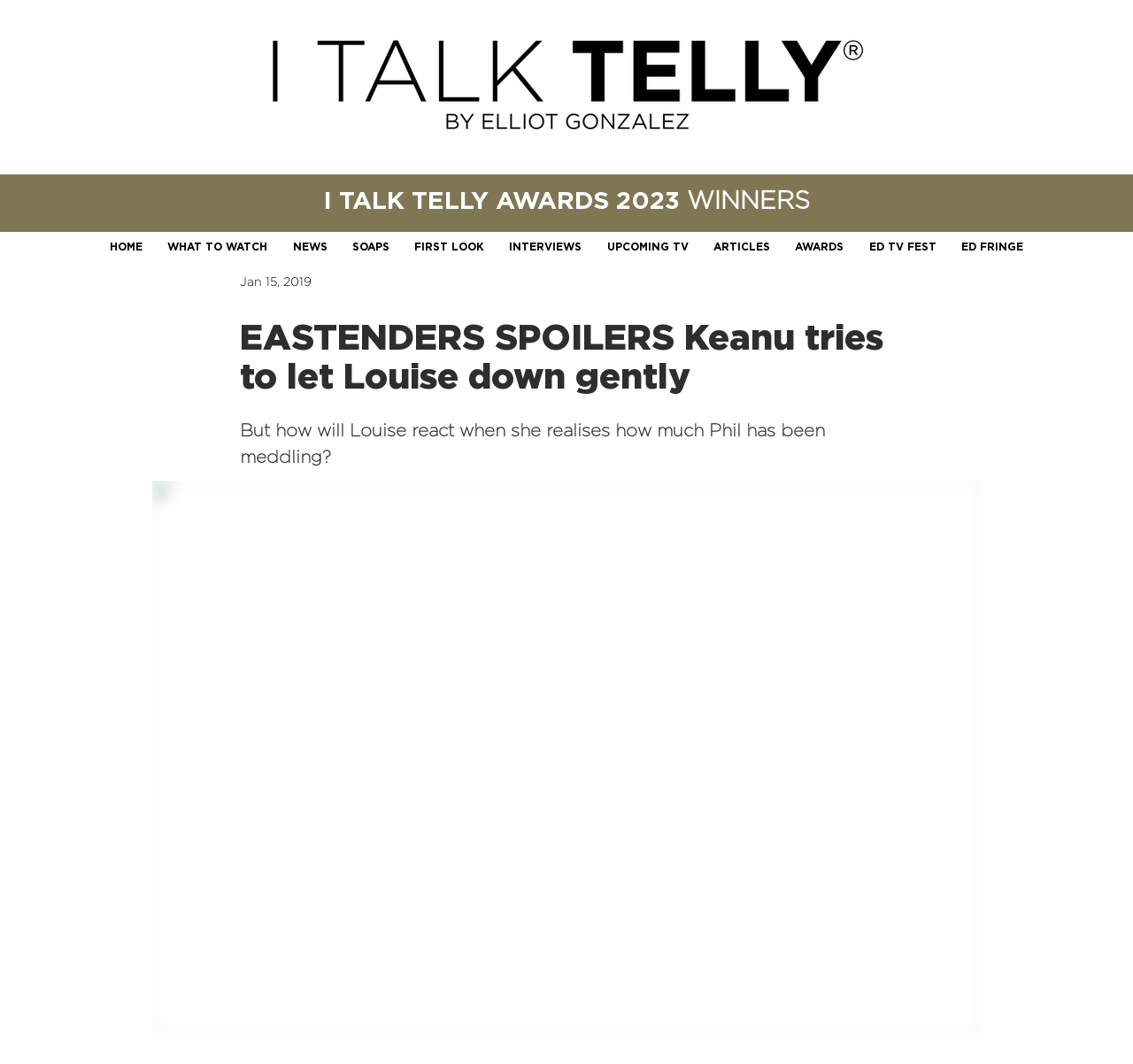Please provide a brief answer to the question using only one word or phrase: 
What is the name of the soap opera mentioned?

EASTENDERS